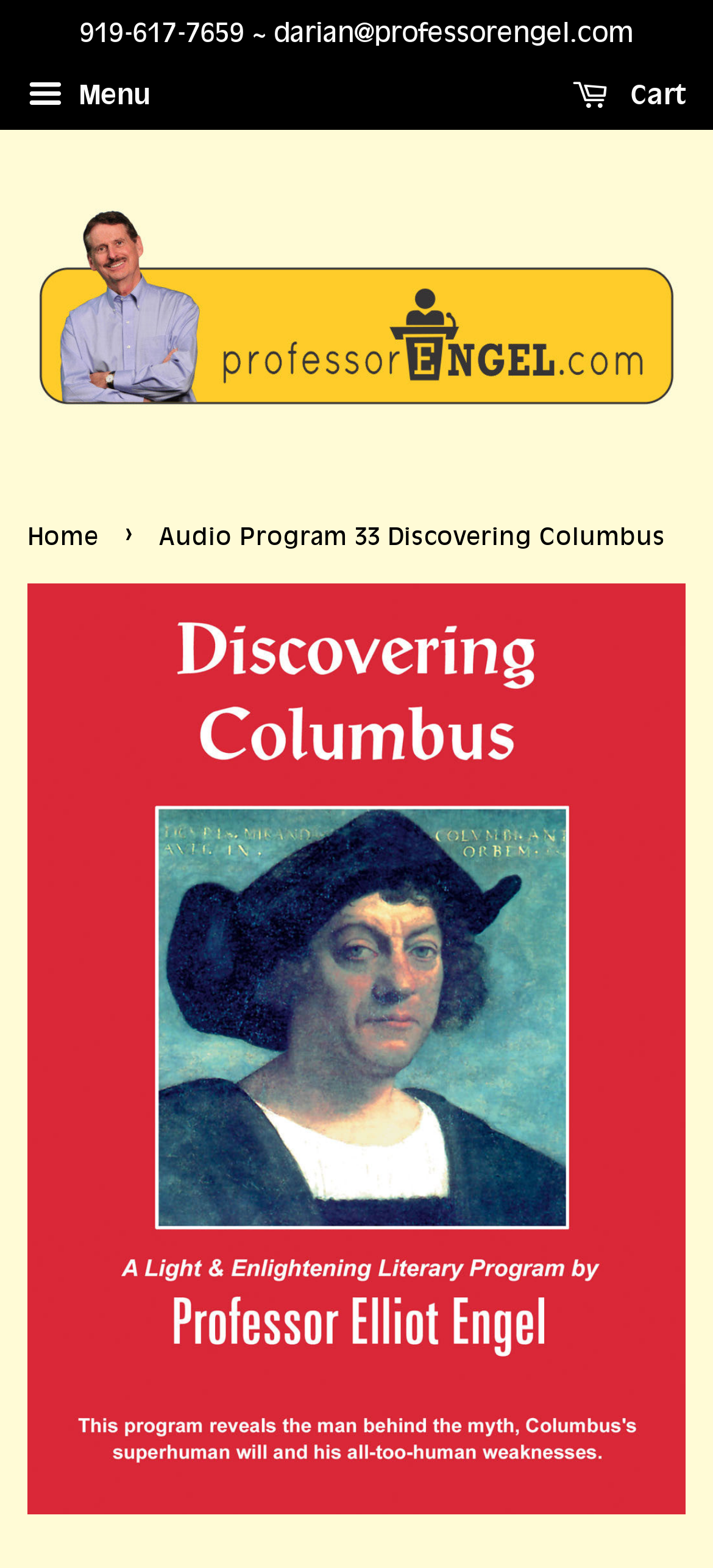Find the bounding box coordinates for the UI element that matches this description: "alt="Professor Elliot Engel"".

[0.038, 0.13, 0.962, 0.265]